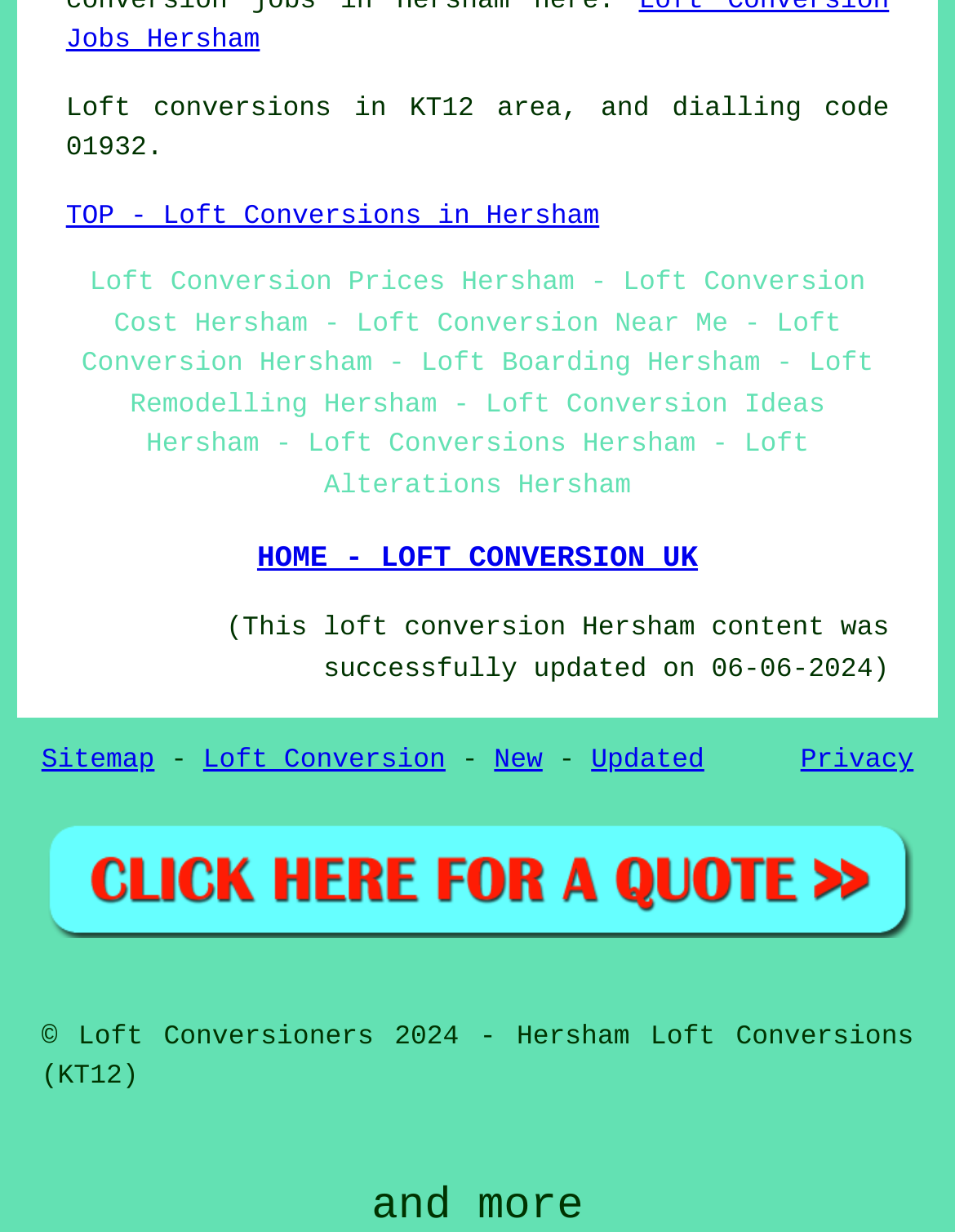What is the date of the last update?
Please respond to the question with a detailed and informative answer.

I found the date of the last update by looking at the StaticText element with the content '(This loft conversion Hersham content was successfully updated on 06-06-2024)' which is located near the middle of the webpage.